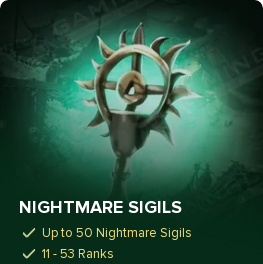What is the range of ranks associated with the Nightmare Sigils?
Answer with a single word or short phrase according to what you see in the image.

11 to 53